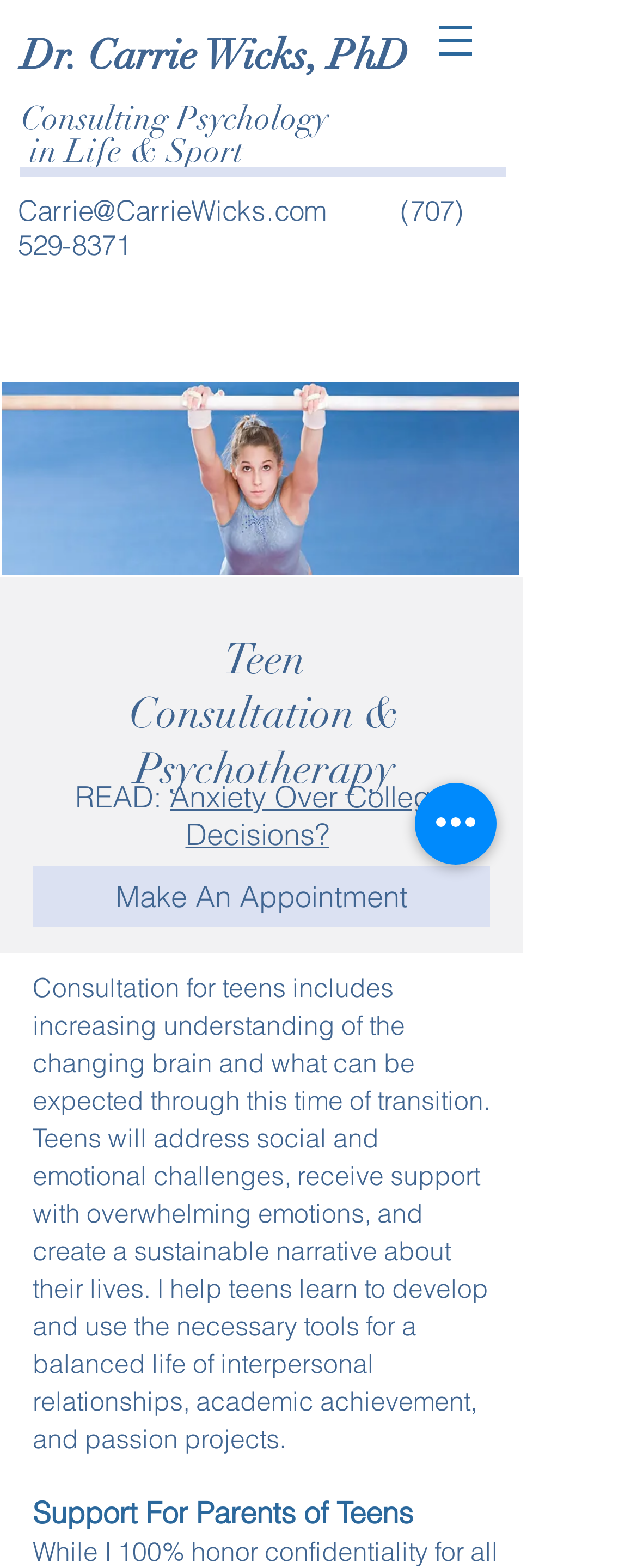What is the profession of Dr. Carrie Wicks?
Make sure to answer the question with a detailed and comprehensive explanation.

Based on the webpage, Dr. Carrie Wicks is a psychologist, as indicated by the heading 'Dr. Carrie Wicks, PhD Consulting Psychology in Life & Sport' and the description of her services, such as consultation and psychotherapy for teens.